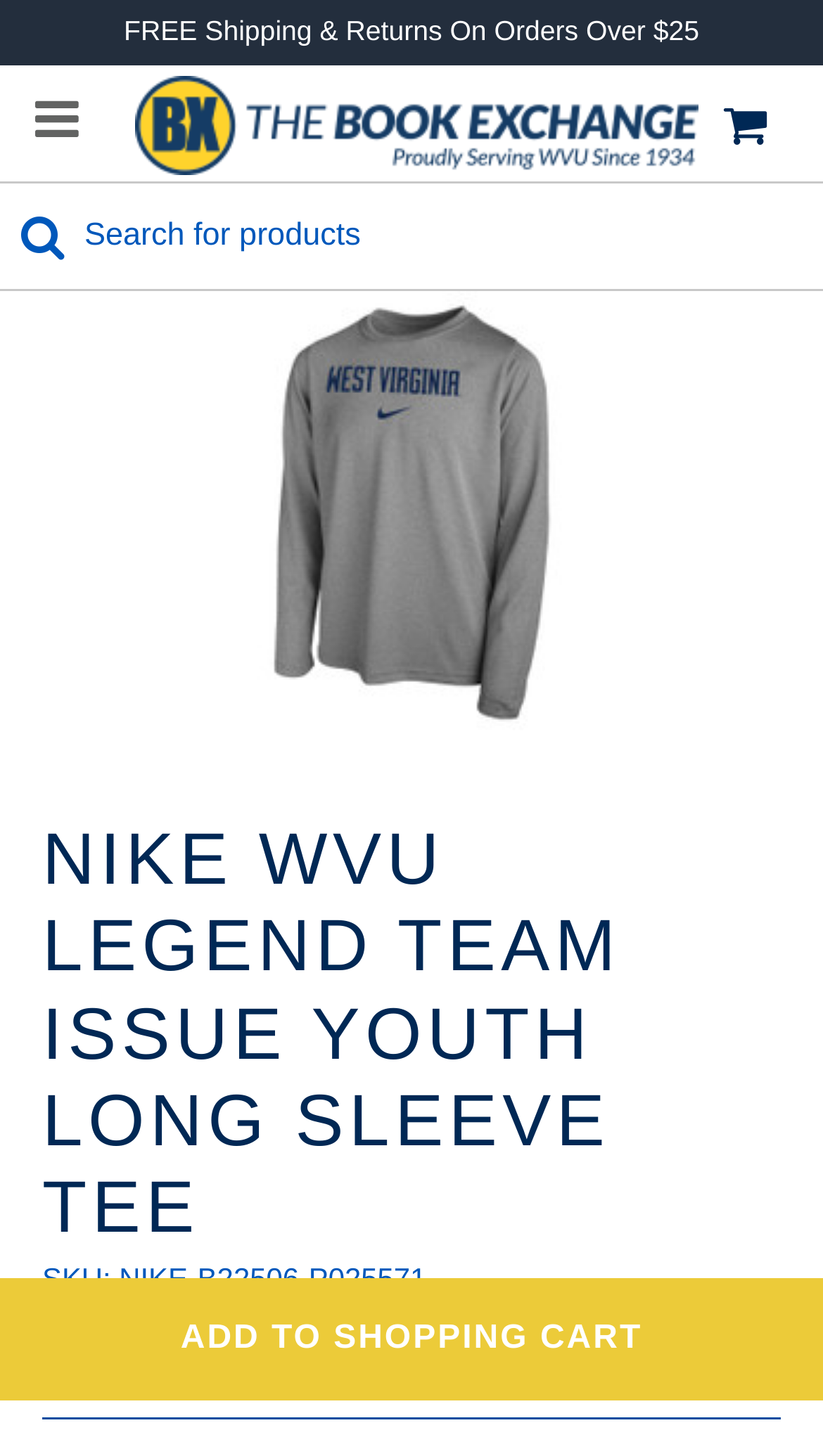What is the brand of the product?
Refer to the image and offer an in-depth and detailed answer to the question.

I found the brand of the product by looking at the text 'Brand: Nike' in the product description.